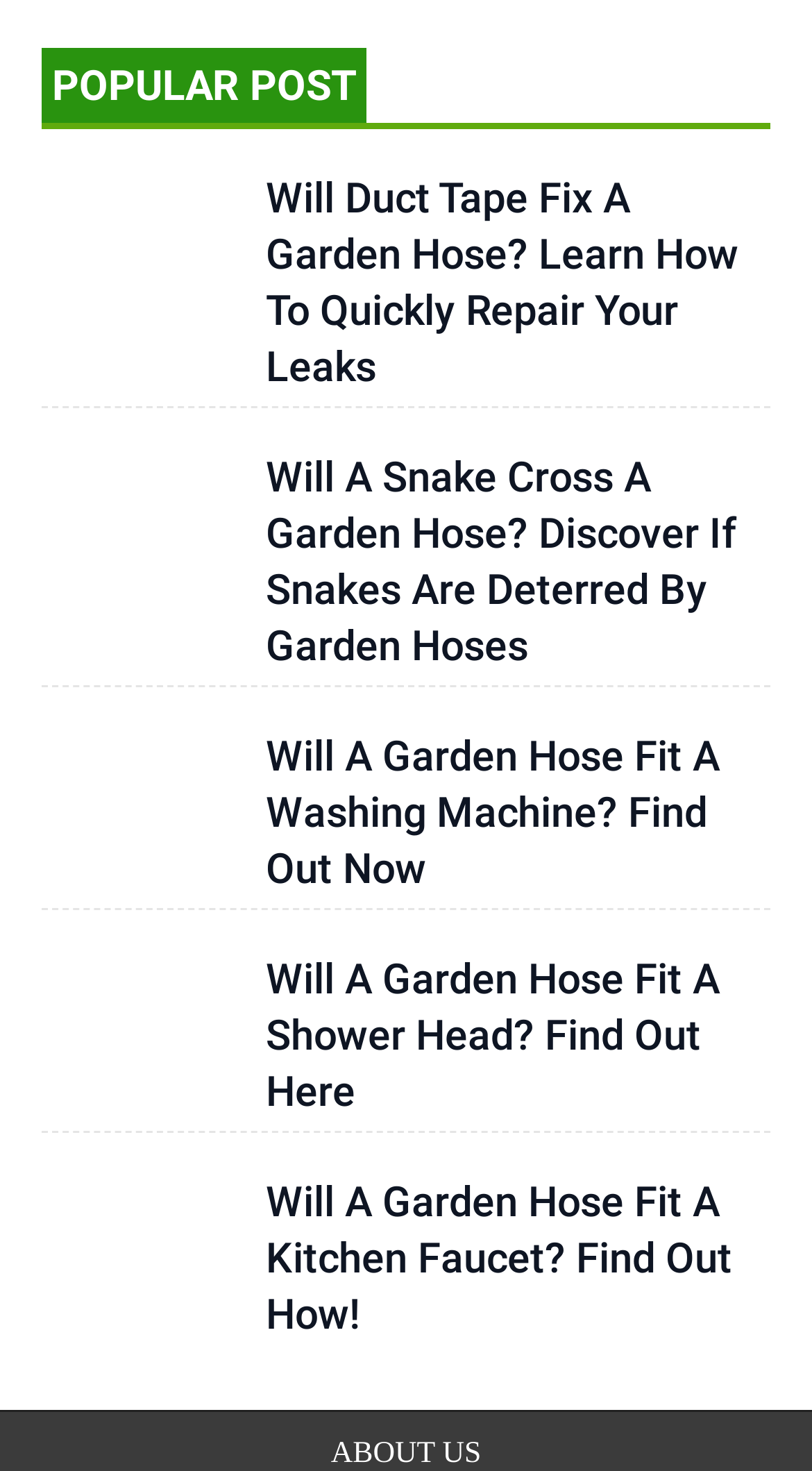How many posts are listed on this page?
Please answer the question with as much detail and depth as you can.

There are five posts listed on this page, each with a heading and a link. The posts are titled 'Will Duct Tape Fix A Garden Hose?', 'Will A Snake Cross A Garden Hose?', 'Will A Garden Hose Fit A Washing Machine?', 'Will A Garden Hose Fit A Shower Head?', and 'Will A Garden Hose Fit A Kitchen Faucet?'.